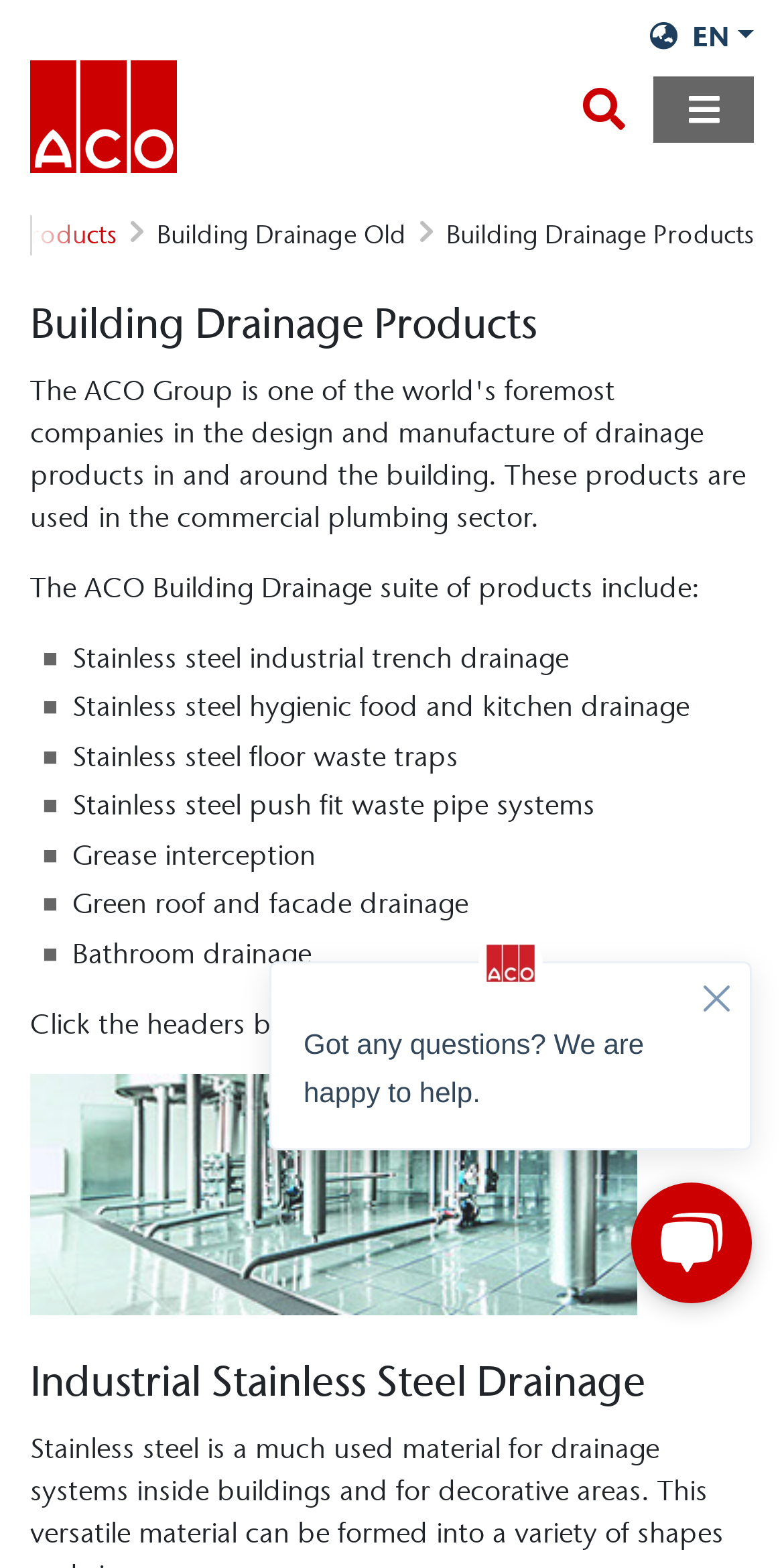Based on what you see in the screenshot, provide a thorough answer to this question: What is the company name?

The company name can be found in the top-left corner of the webpage, where the logo 'ACO Canada' is displayed.